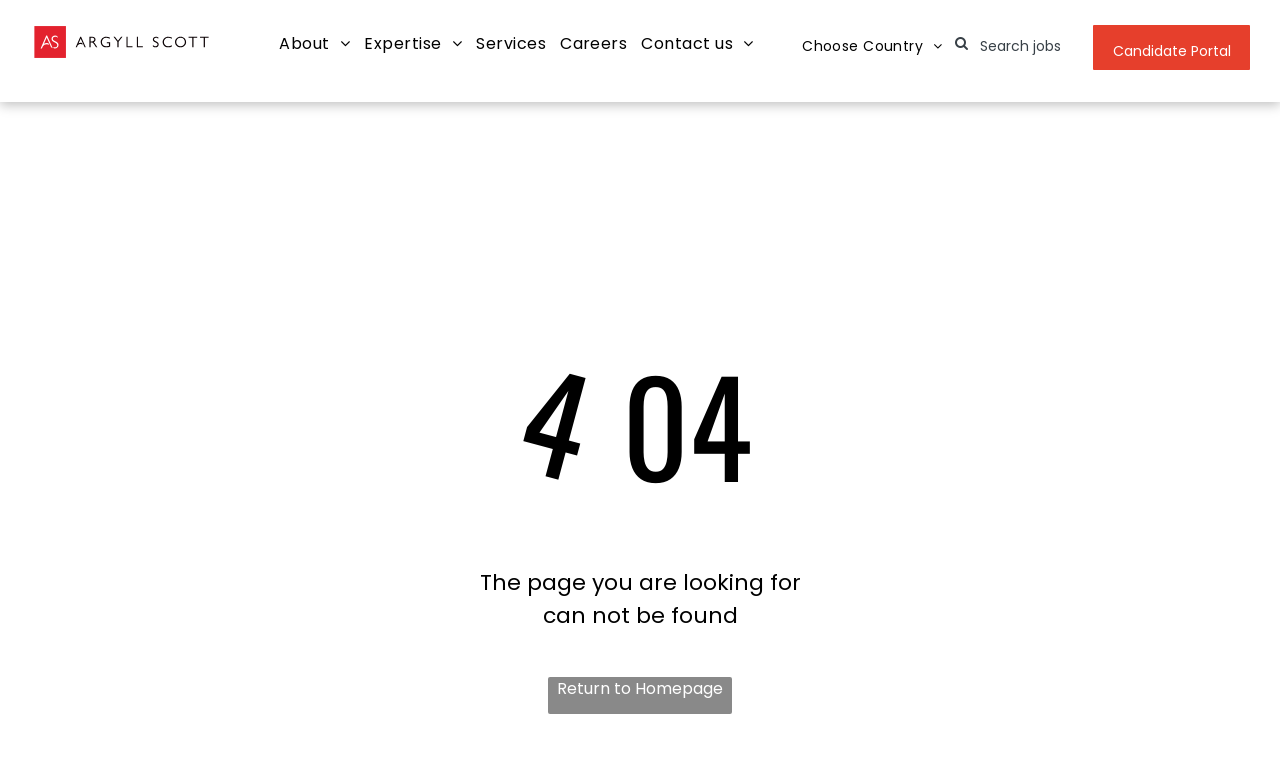Illustrate the webpage with a detailed description.

The webpage is about Argyll Scott, a leading recruitment agency in Vietnam. At the top left corner, there is a link to the homepage. Below it, there is a horizontal menubar with five menu items: "About", "Expertise", "Services", "Careers", and "Contact us". Each menu item has a dropdown menu with several options.

To the right of the menubar, there is another horizontal menubar with a single menu item "Choose Country" which has a dropdown menu with four country options: Thailand, Singapore, Hong Kong, and Vietnam.

Below the menubars, there are two links: "Search jobs" and "Candidate Portal". 

In the middle of the page, there is a section with a few lines of text indicating that the page you are looking for cannot be found. Below this section, there is a link to "Return to Homepage".

At the top right corner, there is a small text "4" and "04" which might be some kind of counter or indicator. At the bottom left corner, there is a text "Share by:" which might be related to social media sharing.

Overall, the webpage has a simple and clean layout with a focus on navigation and recruitment-related content.